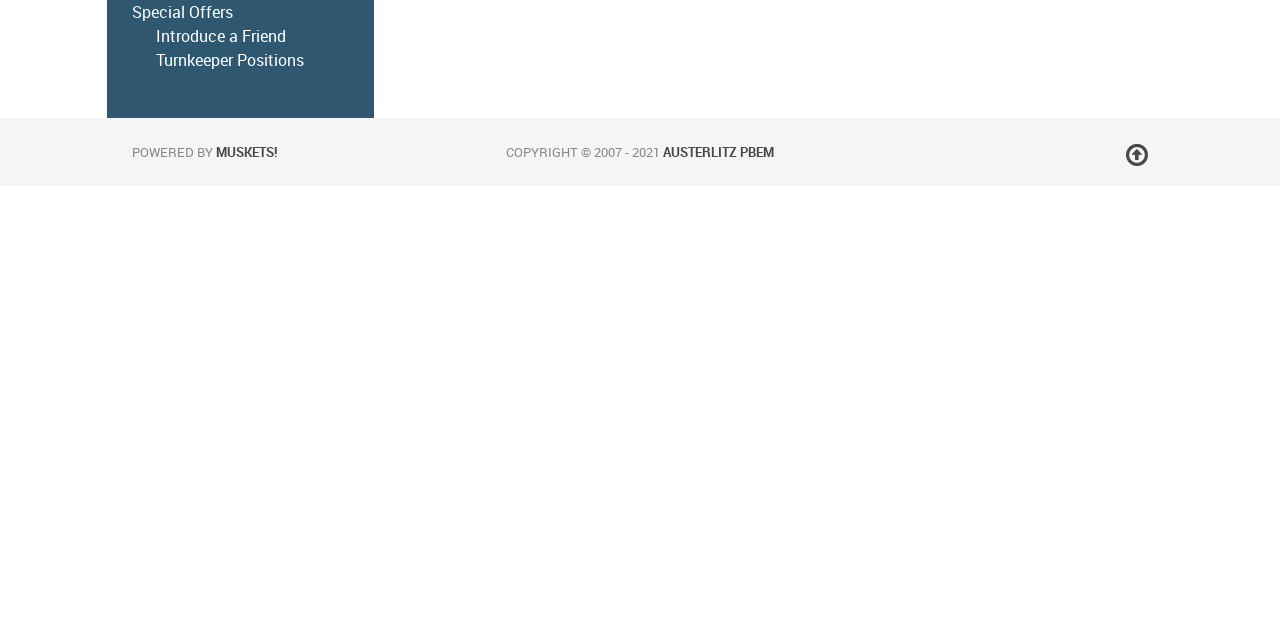Extract the bounding box coordinates of the UI element described: "Muskets!". Provide the coordinates in the format [left, top, right, bottom] with values ranging from 0 to 1.

[0.169, 0.226, 0.217, 0.249]